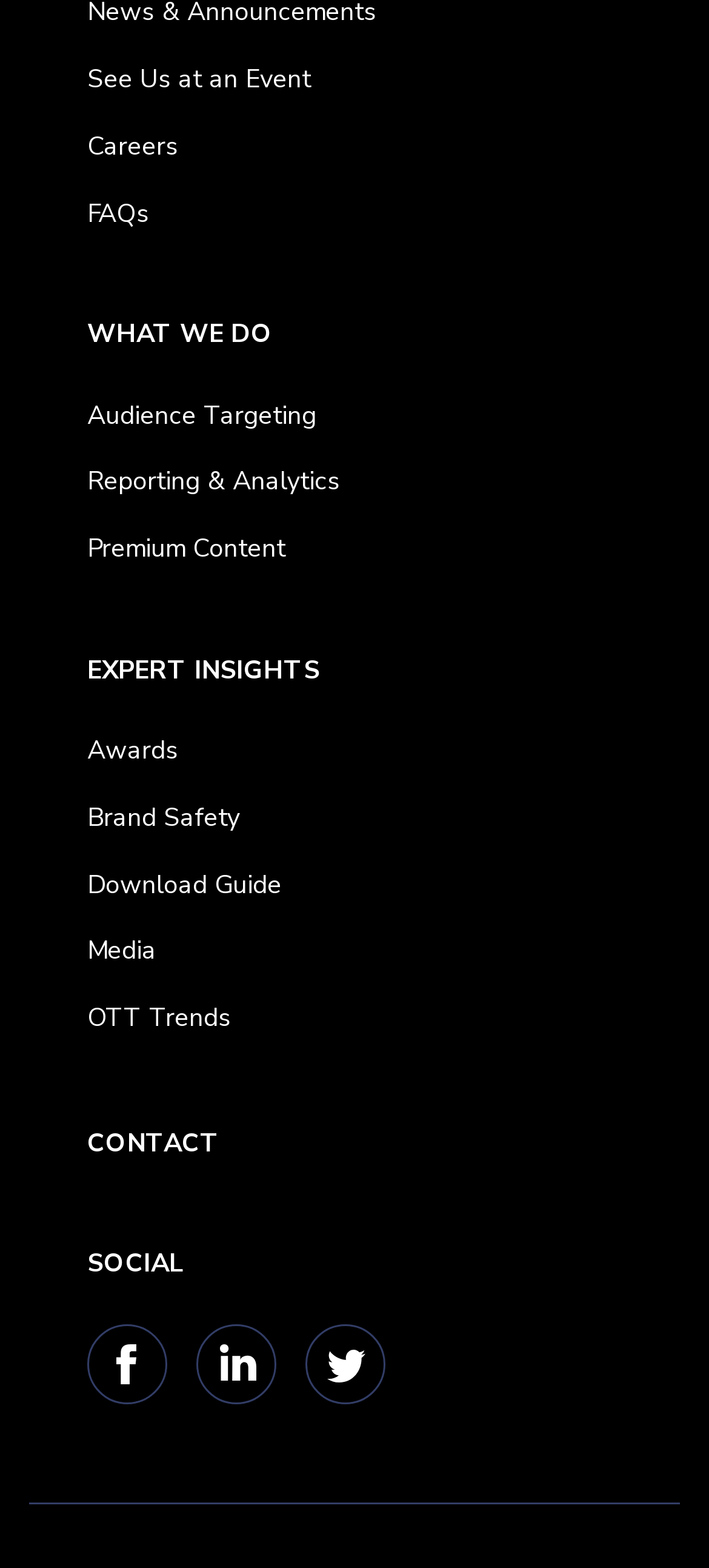Based on what you see in the screenshot, provide a thorough answer to this question: How many social media links are there?

There are three social media links located at the bottom of the webpage, each with an image icon. The links are arranged horizontally with bounding boxes of [0.123, 0.845, 0.236, 0.896], [0.277, 0.845, 0.39, 0.896], and [0.431, 0.845, 0.544, 0.896] respectively.